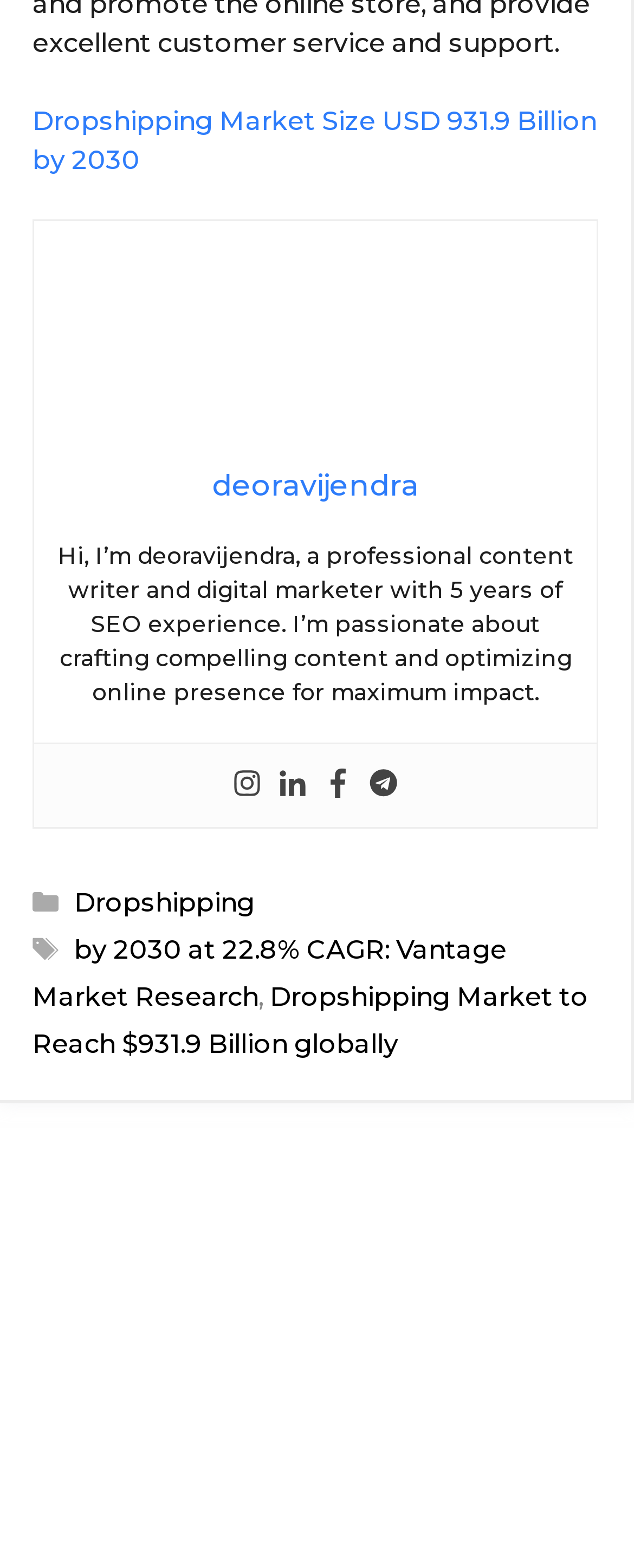Answer succinctly with a single word or phrase:
How many social media links are available?

4